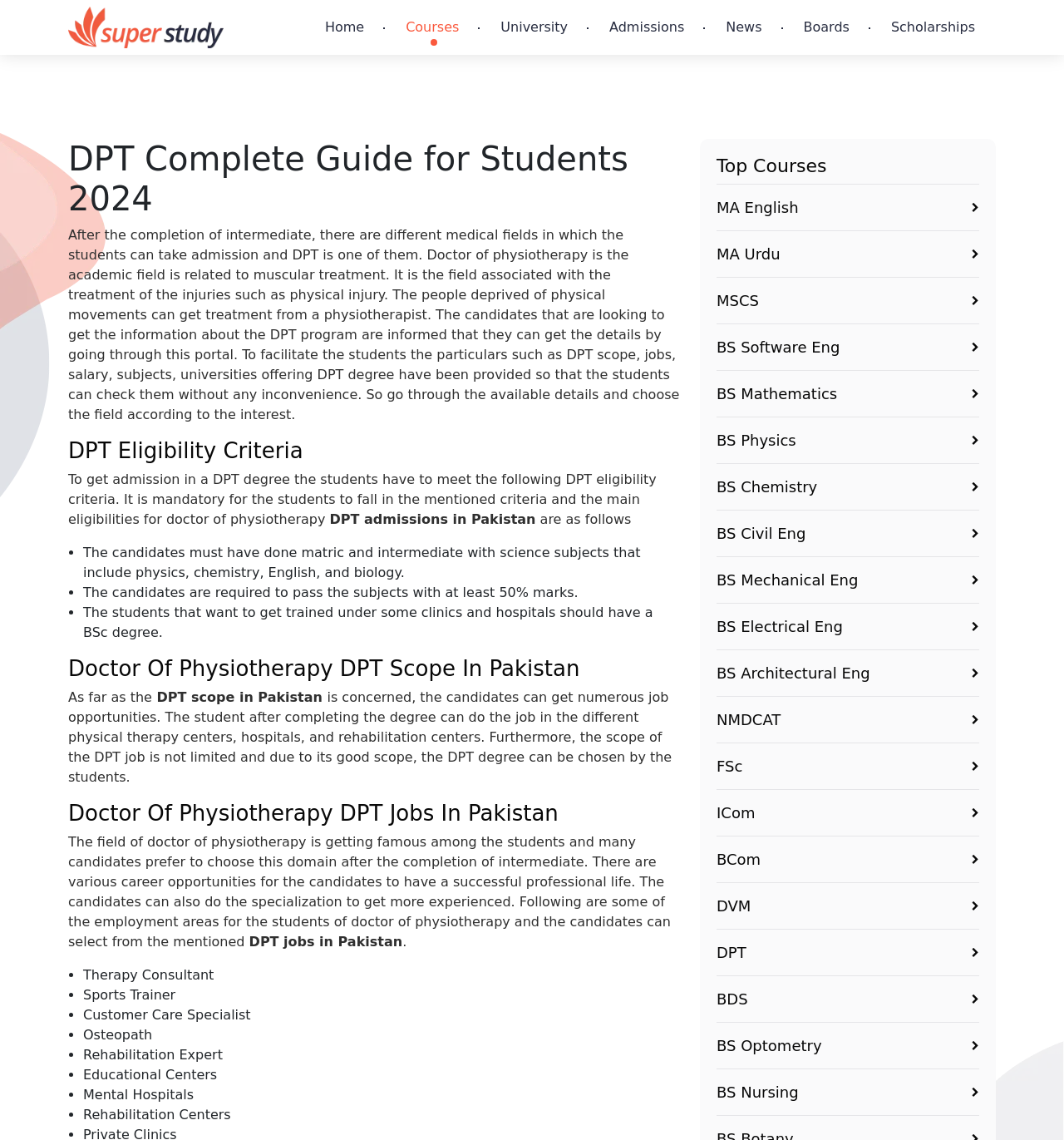Give an extensive and precise description of the webpage.

This webpage is a comprehensive guide to Doctor of Physical Therapy (DPT) in Pakistan, providing detailed information to students interested in pursuing this degree. At the top of the page, there is a main navigation menu with links to various sections, including Home, Courses, University, Admissions, News, Boards, and Scholarships.

Below the navigation menu, there is a heading that reads "DPT Complete Guide for Students 2024." This section provides an introduction to the field of physiotherapy, explaining that it is related to muscular treatment and involves the treatment of physical injuries. The text also informs students that they can find details about the DPT program, including scope, jobs, salary, subjects, and universities offering the degree, on this portal.

The next section is dedicated to DPT eligibility criteria, outlining the requirements for admission to a DPT degree, including having done matric and intermediate with science subjects, passing the subjects with at least 50% marks, and having a BSc degree for those who want to get trained under clinics and hospitals.

Following this, there is a section on the scope of DPT in Pakistan, highlighting the numerous job opportunities available to students after completing the degree. The text explains that students can work in physical therapy centers, hospitals, and rehabilitation centers, and that the scope of DPT jobs is not limited.

The webpage also provides information on DPT jobs in Pakistan, listing various employment areas, including therapy consultant, sports trainer, customer care specialist, osteopath, rehabilitation expert, educational centers, mental hospitals, and rehabilitation centers.

On the right side of the page, there is a section titled "Top Courses," which lists various courses, including MA English, MA Urdu, MSCS, BS Software Eng, BS Mathematics, BS Physics, BS Chemistry, BS Civil Eng, BS Mechanical Eng, BS Electrical Eng, BS Architectural Eng, NMDCAT, FSc, ICom, BCom, DVM, DPT, BDS, and BS Optometry. Each course is represented by a link with an arrow icon.